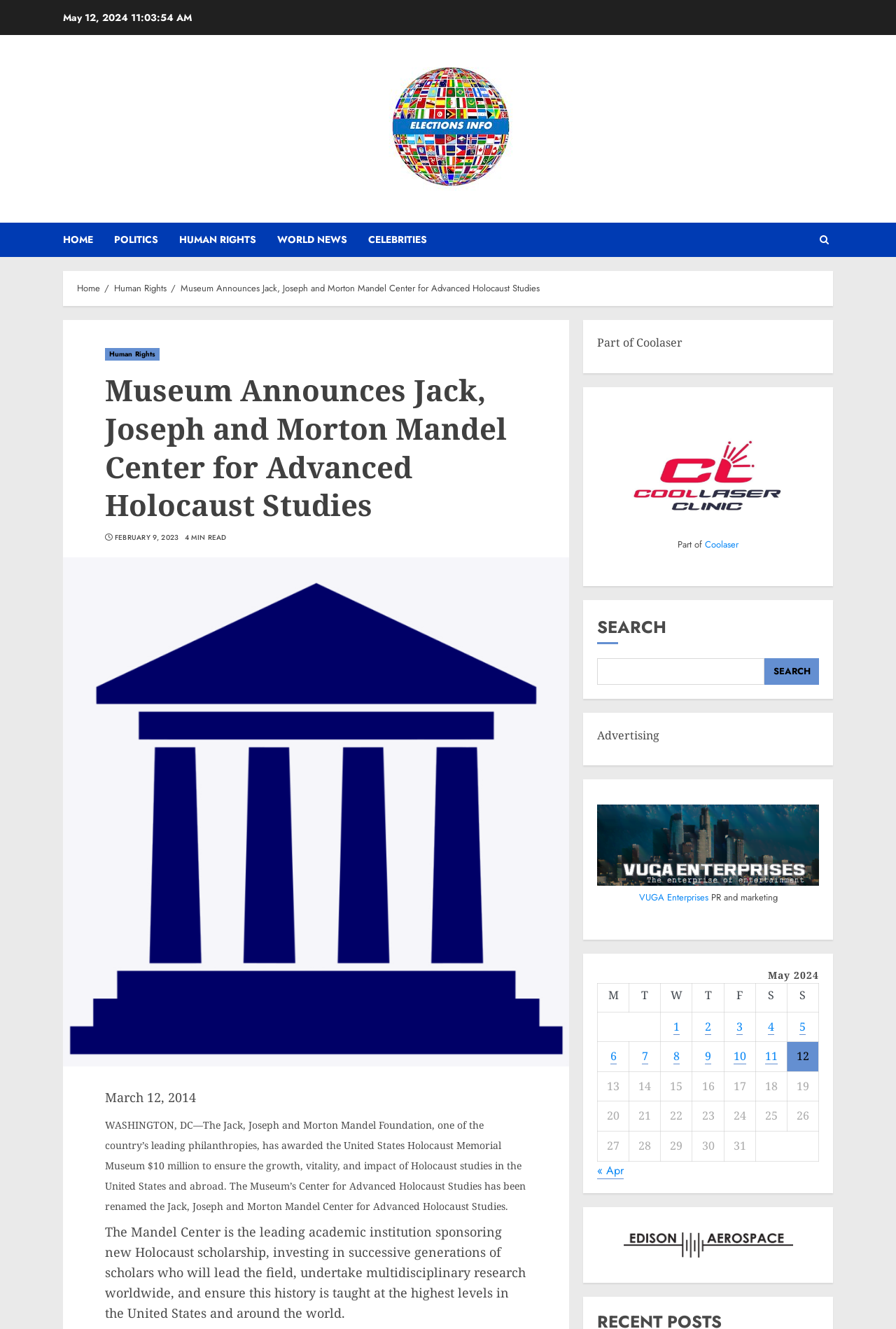Please study the image and answer the question comprehensively:
How many links are there in the 'May 2024' table?

The answer can be found by counting the number of links in the 'May 2024' table, which lists the posts published in May 2024. There are 12 links in total.